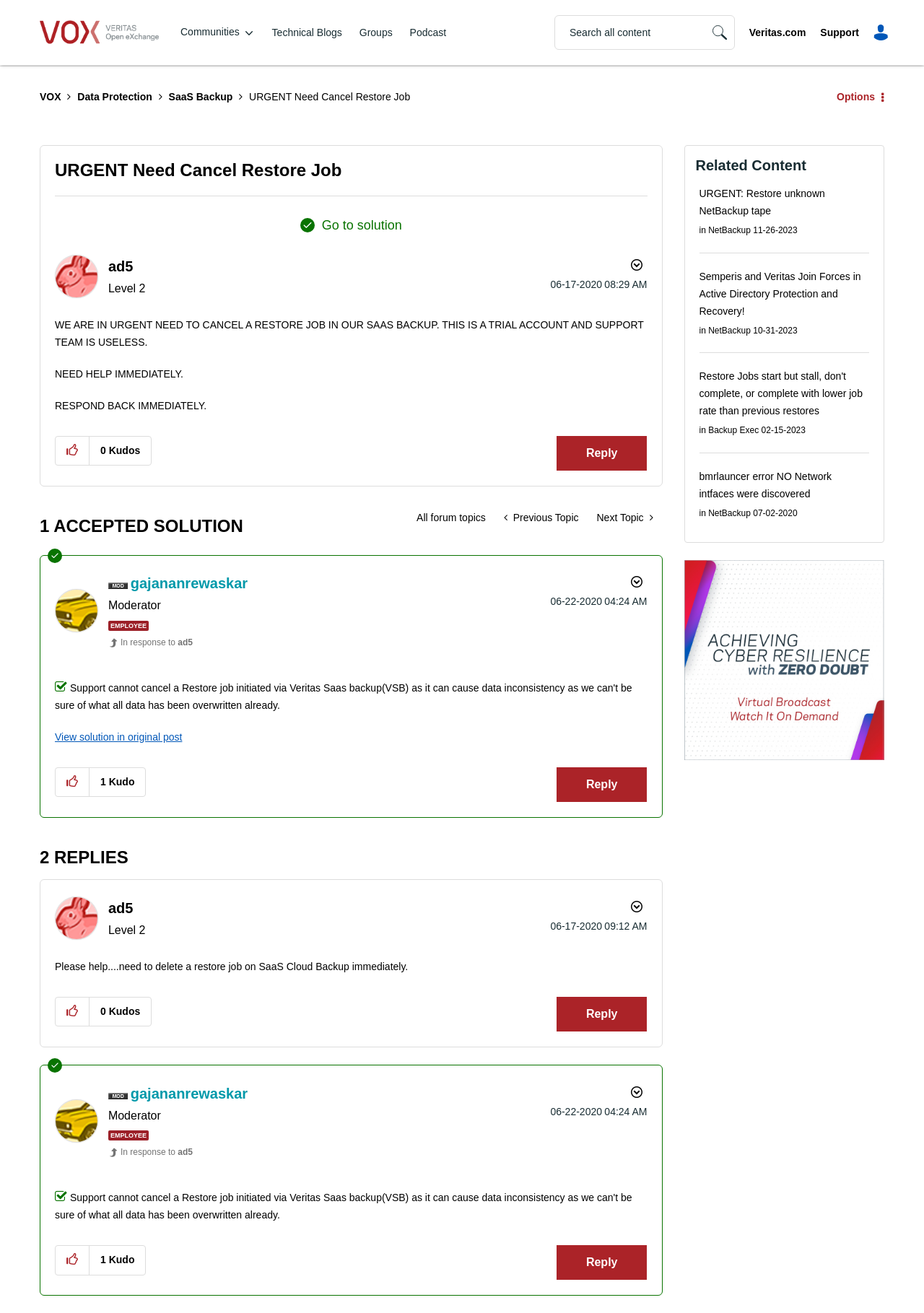What is the name of the community?
Use the image to answer the question with a single word or phrase.

VOX